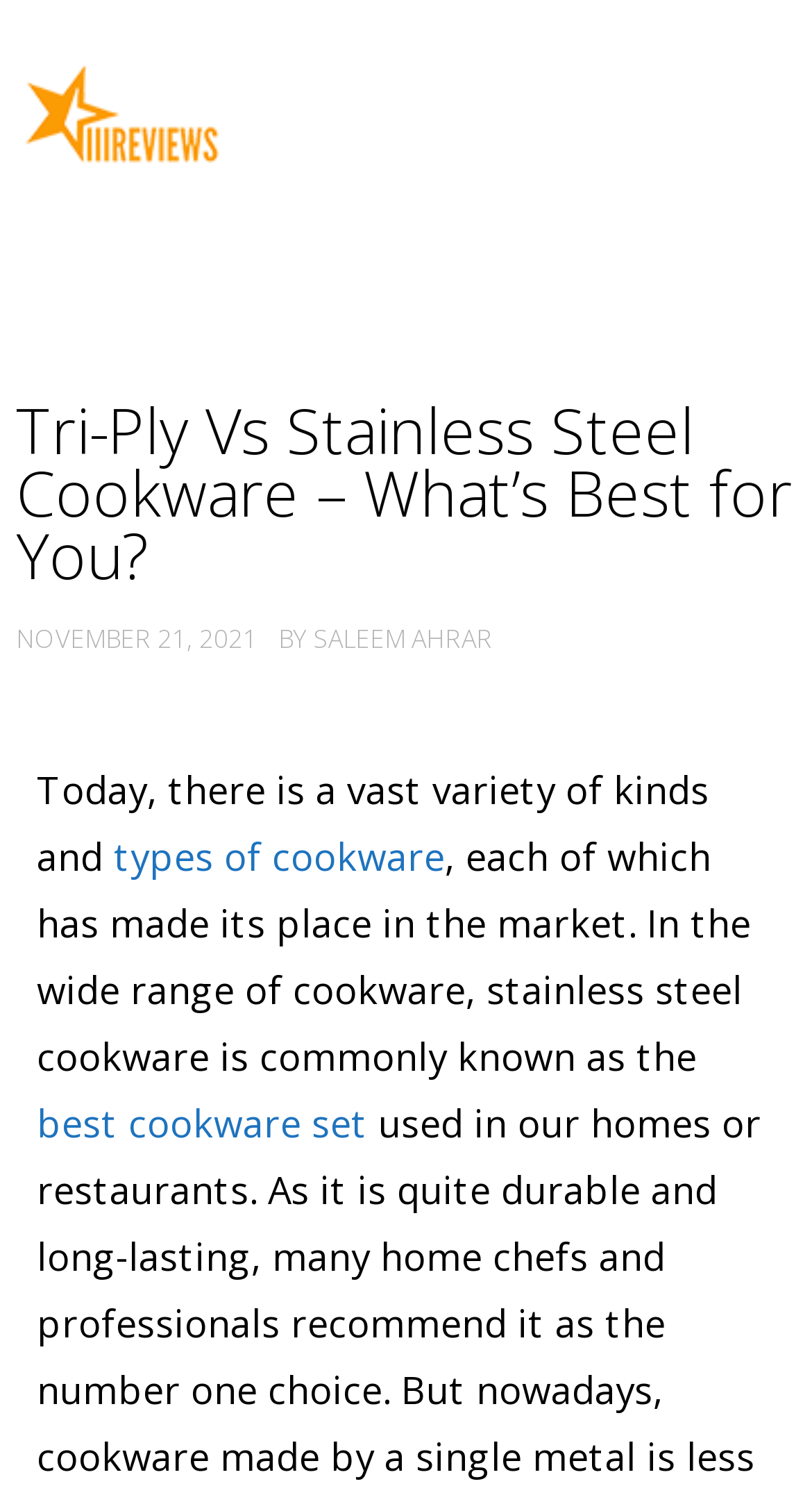What type of cookware is commonly known as the best?
Offer a detailed and full explanation in response to the question.

I found this answer by reading the text on the webpage, specifically the sentence that says 'In the wide range of cookware, stainless steel cookware is commonly known as the best cookware set.'